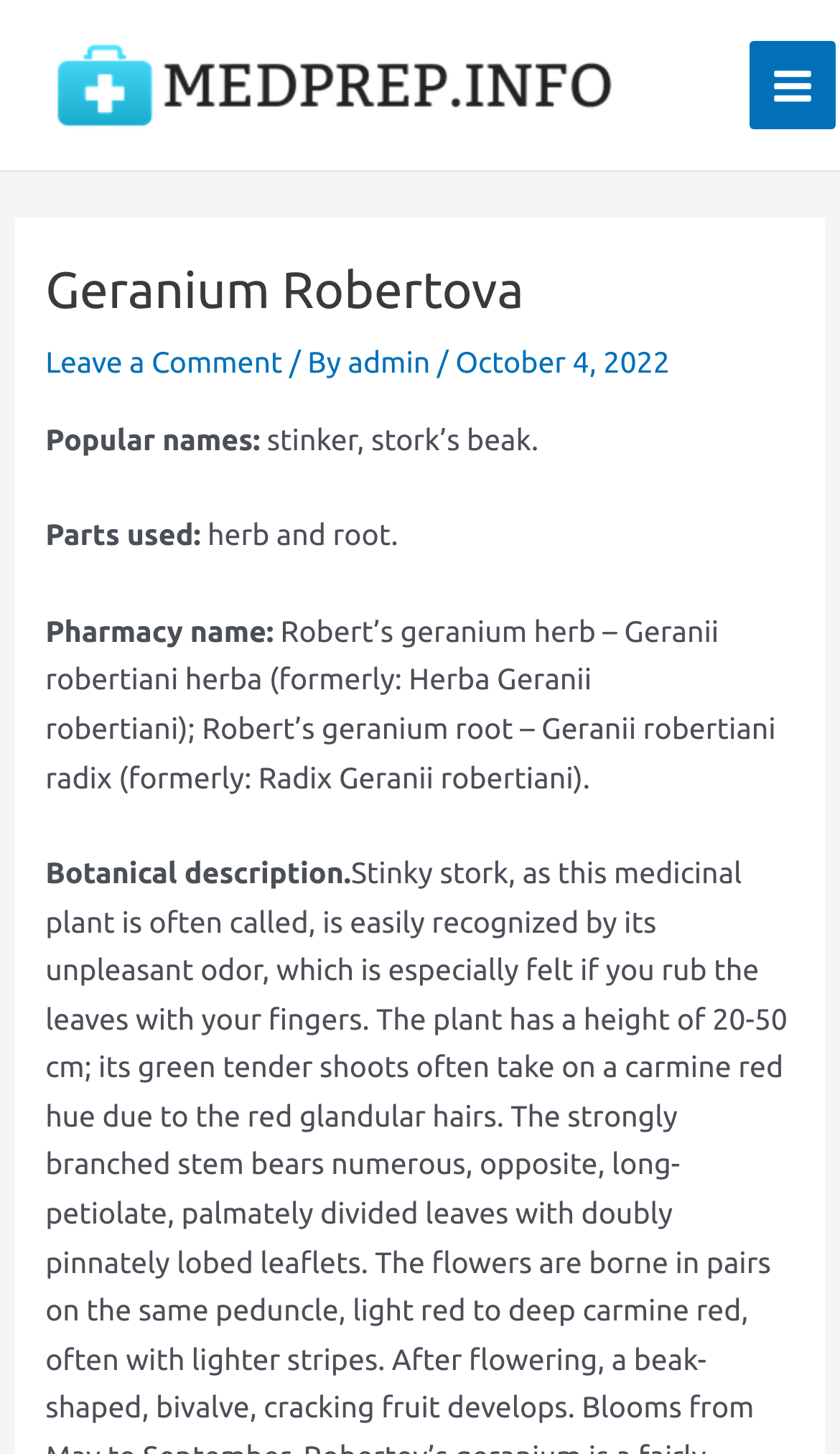Examine the screenshot and answer the question in as much detail as possible: What is the pharmacy name of the plant's herb?

The pharmacy name of the plant's herb can be found in the section that lists 'Pharmacy name:', which states 'Robert’s geranium herb – Geranii robertiani herba.'. This information is provided to give the pharmaceutical name of the plant's herb.